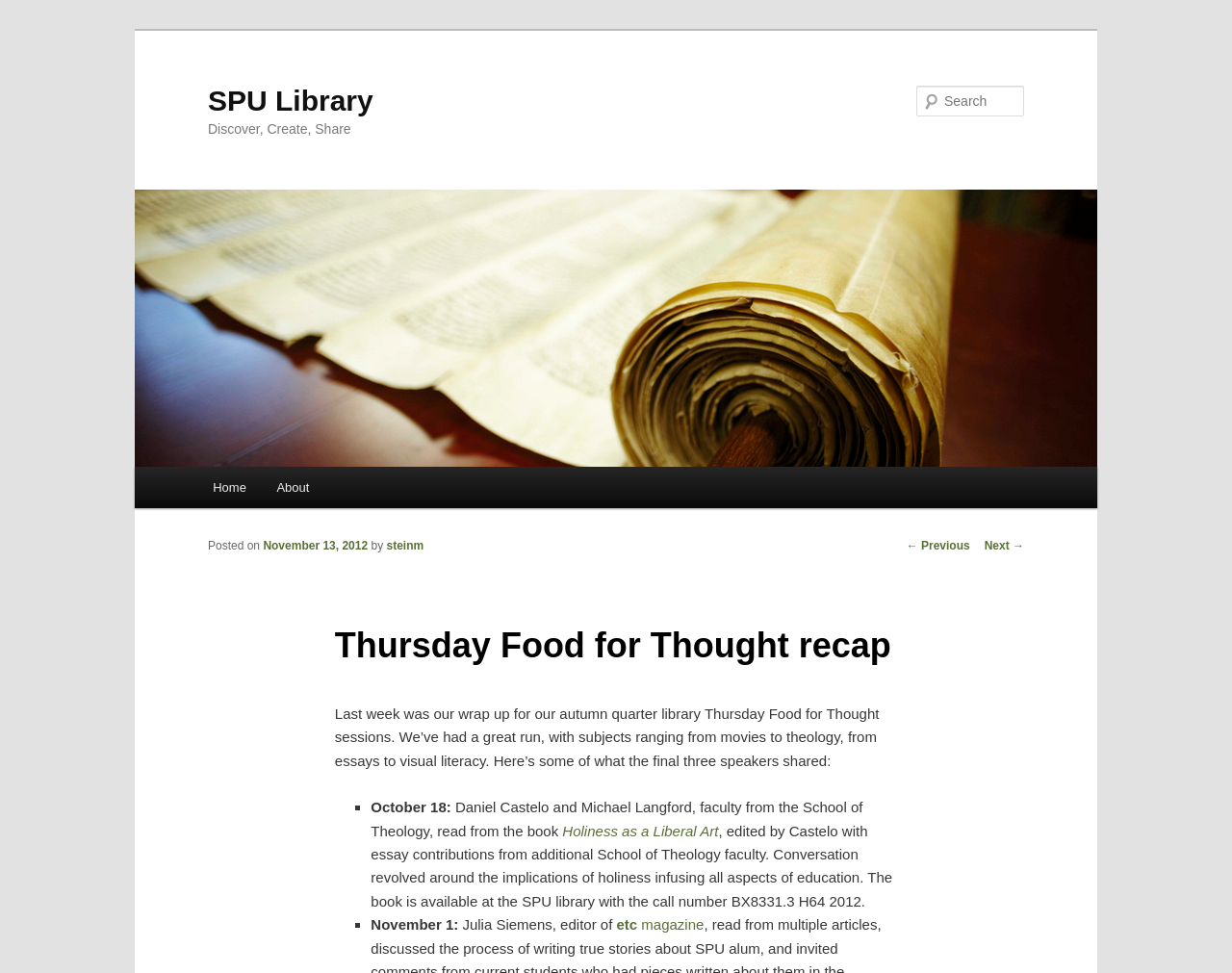What is the date of the last article?
Answer with a single word or phrase, using the screenshot for reference.

November 13, 2012